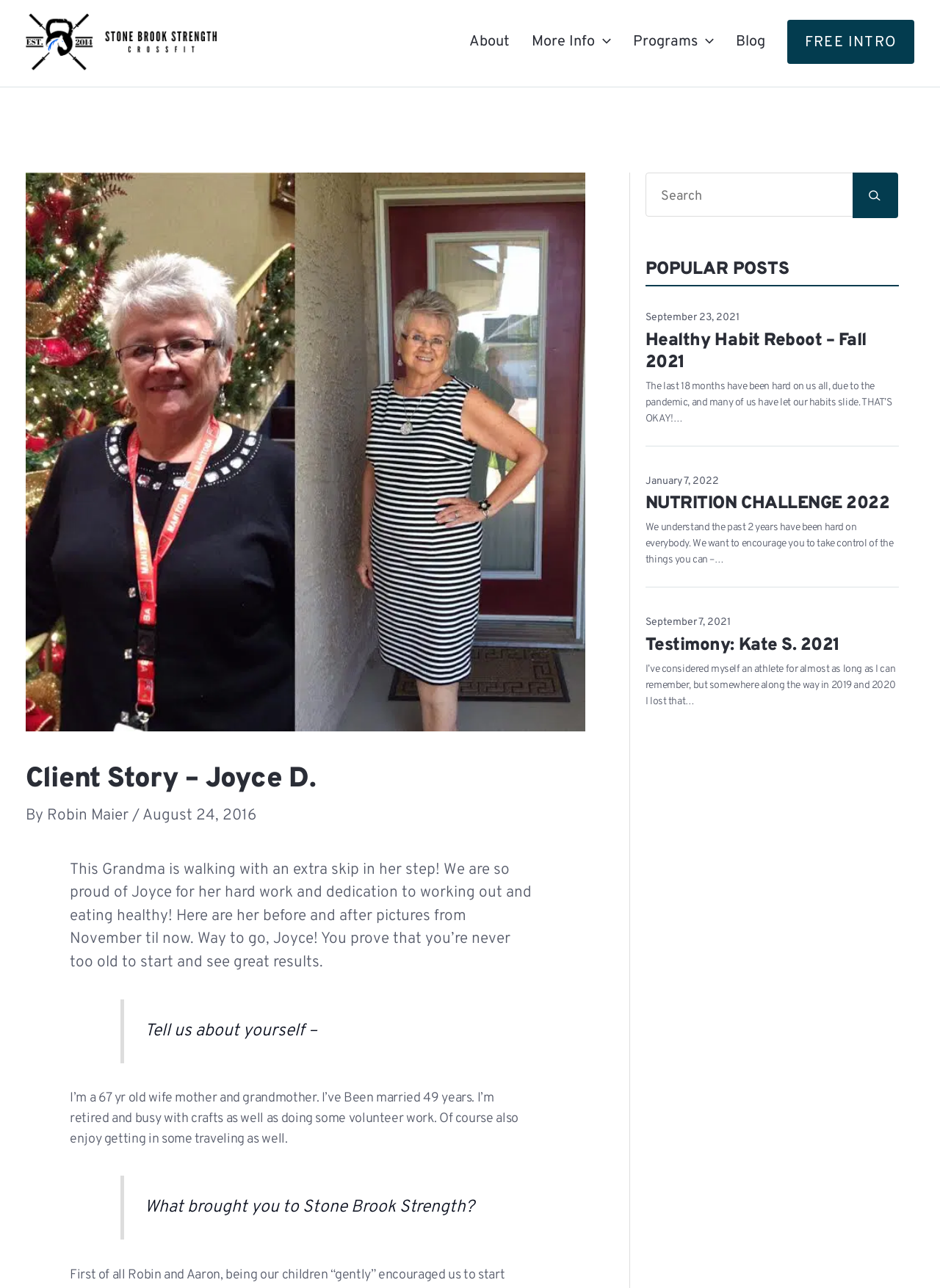What is the age of the client in the story?
Based on the image, answer the question with as much detail as possible.

The age of the client in the story can be inferred from the text 'I’m a 67 yr old wife mother and grandmother.' which is part of the client's testimony, indicating that Joyce D. is 67 years old.